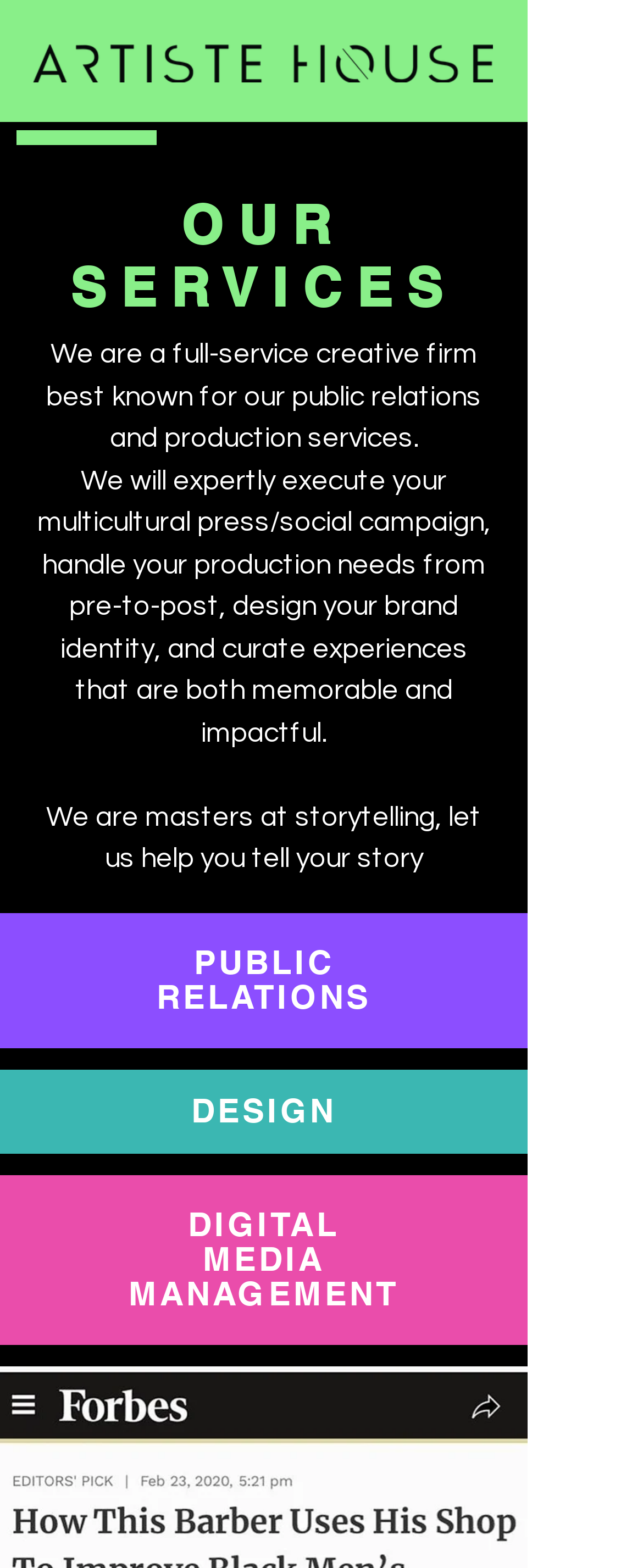Create an elaborate caption for the webpage.

The webpage is about the services offered by Artiste House, a full-service creative firm. At the top-left corner, there is a logo image, Alternate Logo (Black).png. Below the logo, there is an iframe that takes up most of the width of the page.

The main content of the page is divided into sections. The first section has a heading "OUR SERVICES" in a prominent font, followed by a brief description of the company's services, which includes public relations, production, brand identity design, and experience curation. 

Below this description, there are three paragraphs of text that provide more details about the company's expertise in storytelling and its ability to help clients tell their stories. 

Further down the page, there are three sections that highlight the company's specific services: PUBLIC RELATIONS, DESIGN, and DIGITAL MEDIA MANAGEMENT. These sections are arranged horizontally, with PUBLIC RELATIONS on the left, DESIGN in the middle, and DIGITAL MEDIA MANAGEMENT on the right.